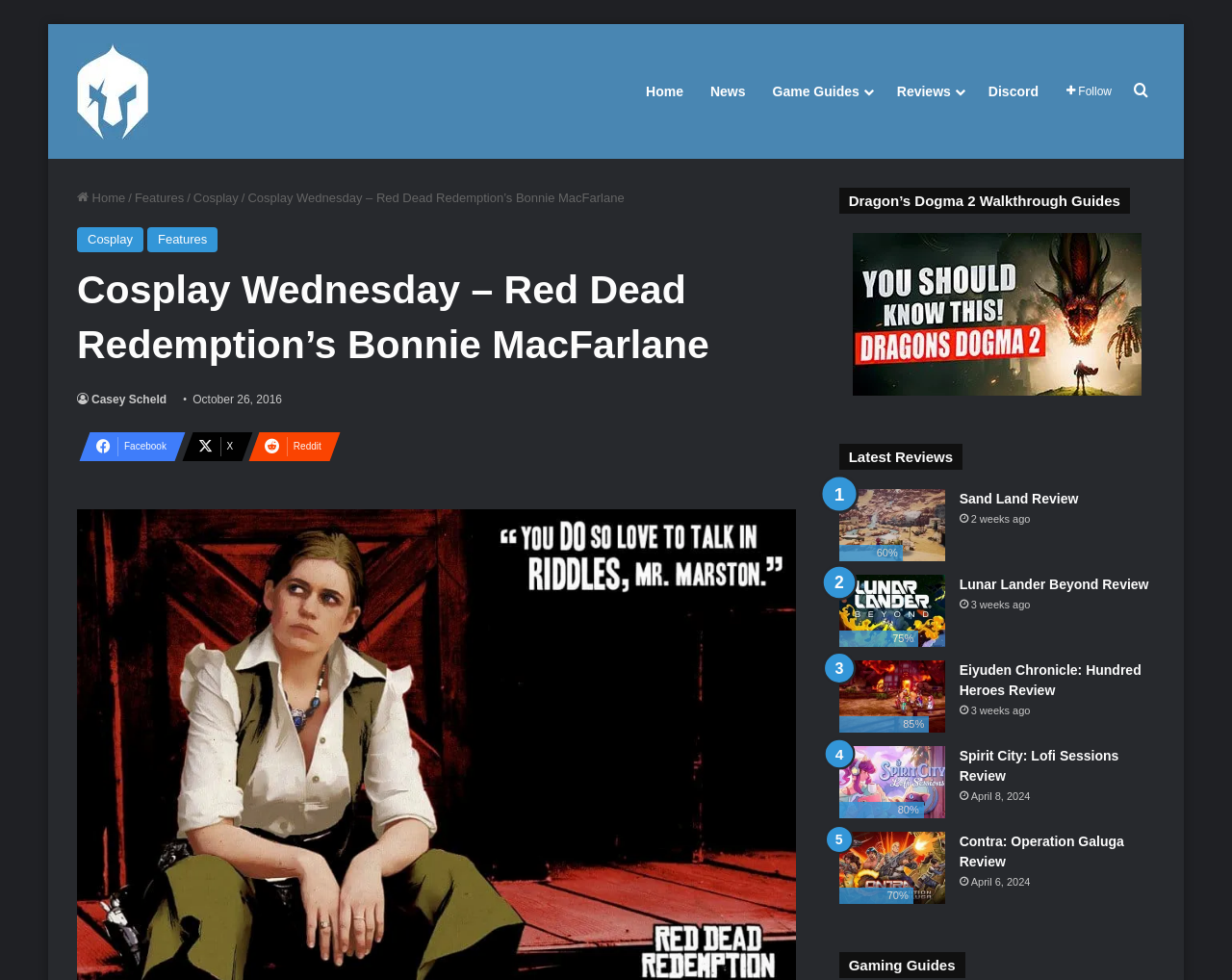What is the date of the article 'Cosplay Wednesday – Red Dead Redemption’s Bonnie MacFarlane'?
Using the image as a reference, deliver a detailed and thorough answer to the question.

The date of the article 'Cosplay Wednesday – Red Dead Redemption’s Bonnie MacFarlane' can be found below the author's name, where it says 'October 26, 2016'.